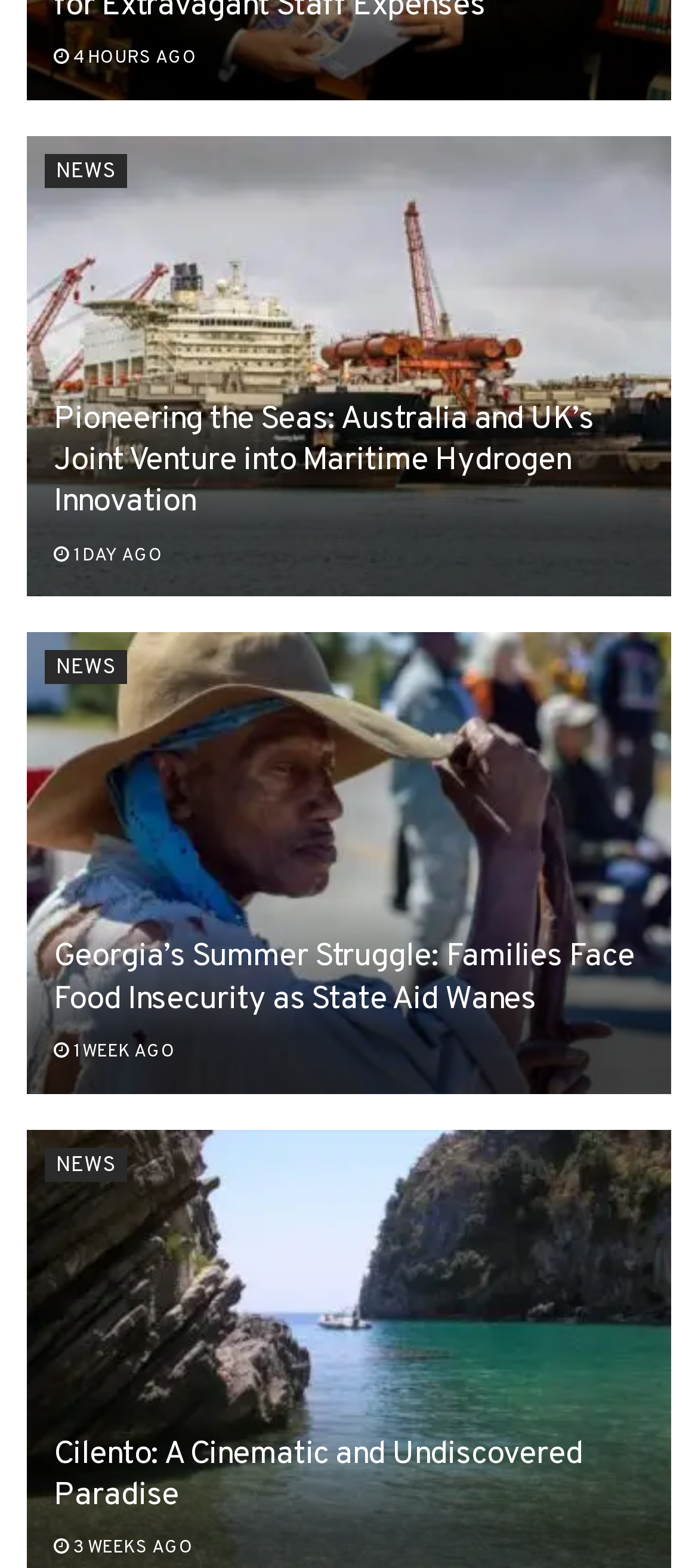Find the bounding box of the UI element described as follows: "NEWS".

[0.064, 0.098, 0.182, 0.12]